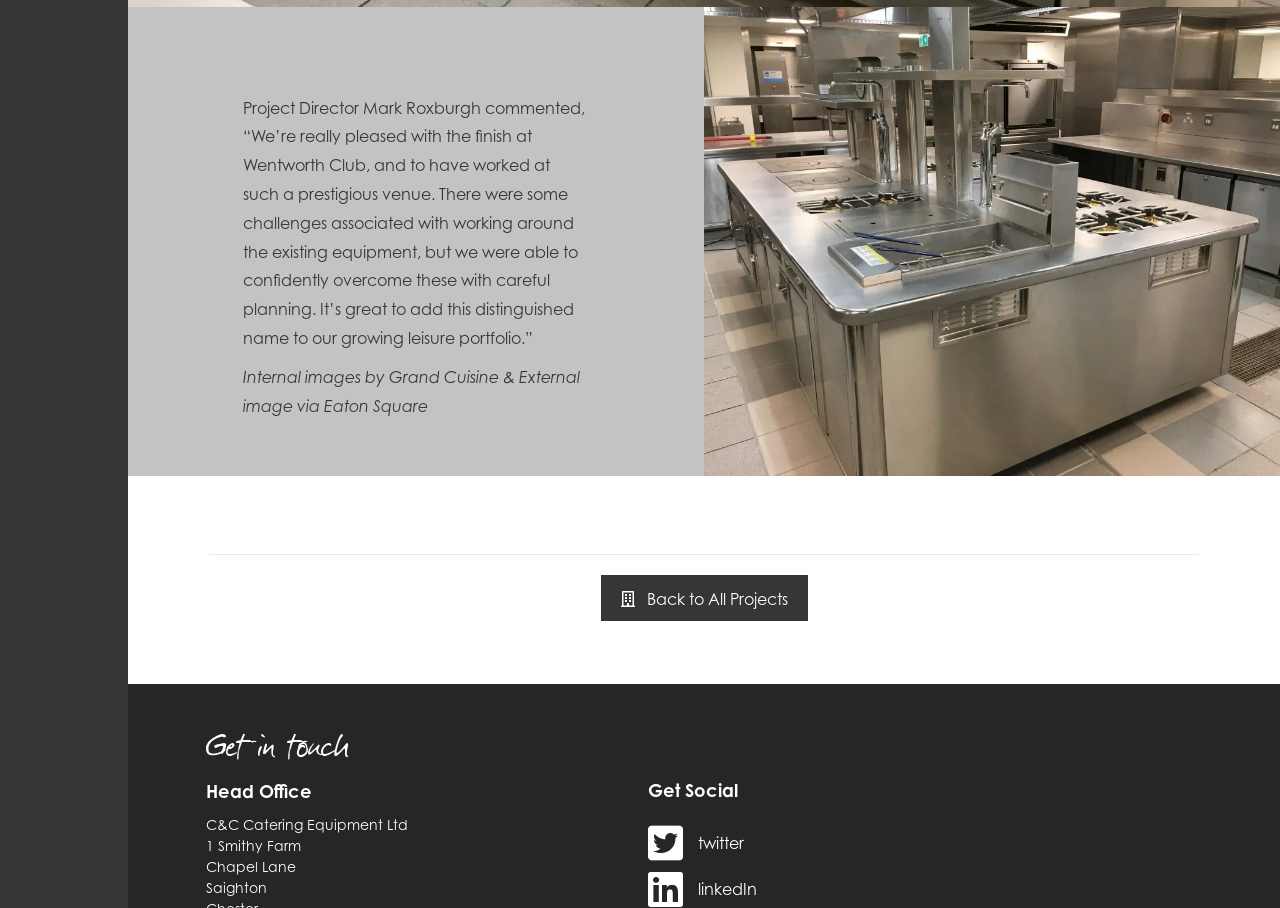Please determine the bounding box coordinates, formatted as (top-left x, top-left y, bottom-right x, bottom-right y), with all values as floating point numbers between 0 and 1. Identify the bounding box of the region described as: twitter

[0.545, 0.915, 0.581, 0.941]